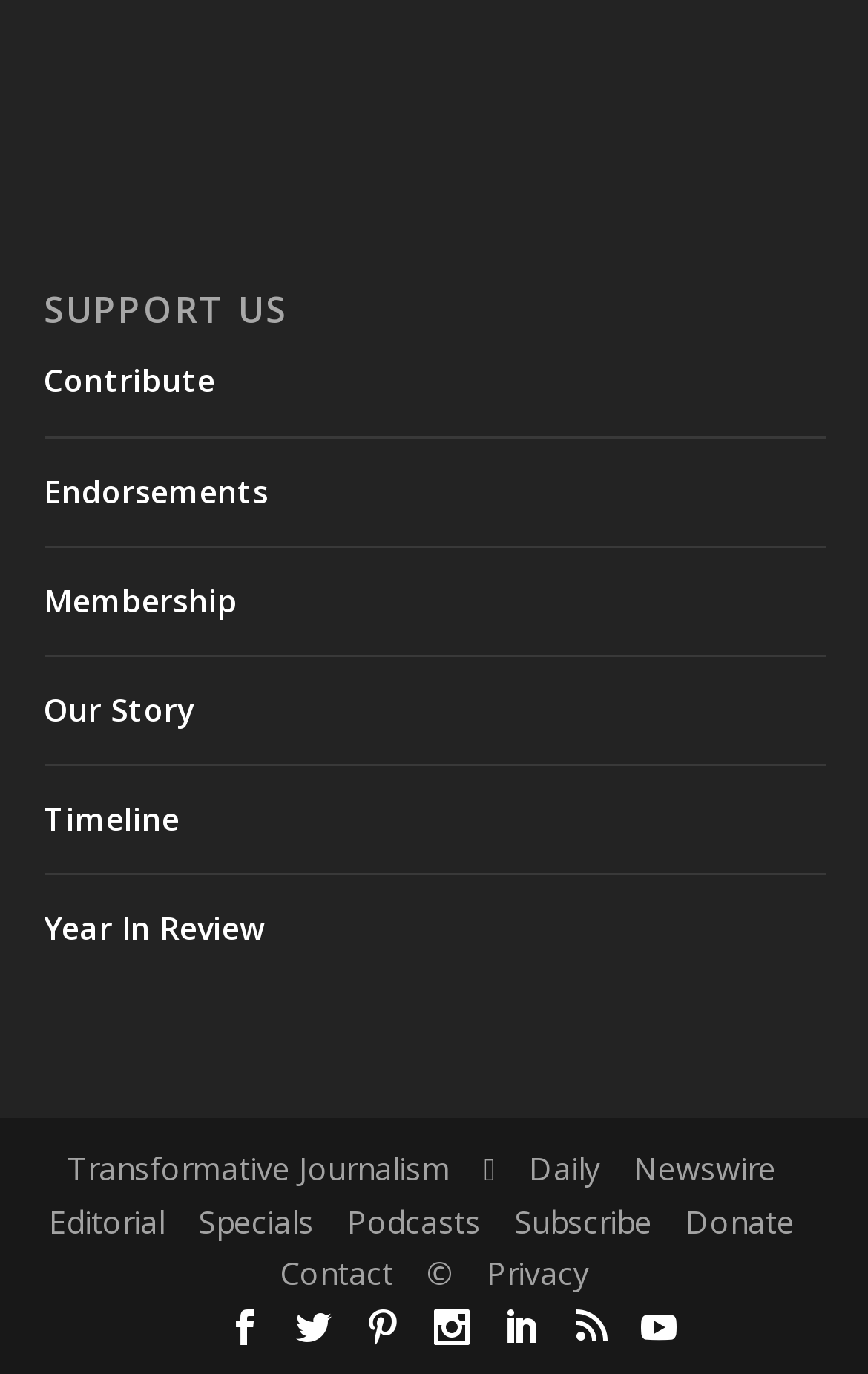Given the element description Specials, specify the bounding box coordinates of the corresponding UI element in the format (top-left x, top-left y, bottom-right x, bottom-right y). All values must be between 0 and 1.

[0.228, 0.873, 0.362, 0.904]